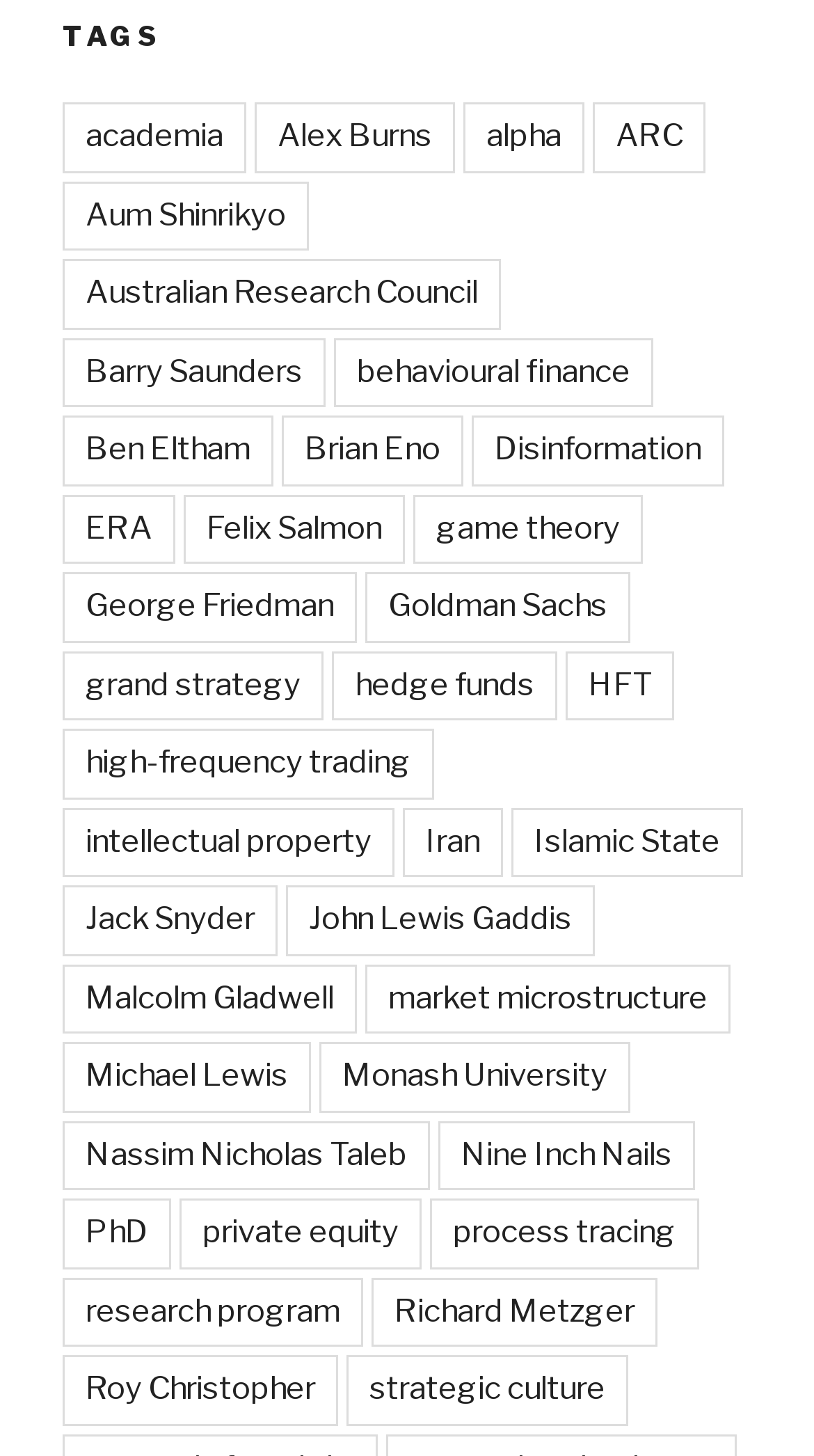Is there a tag related to a university?
Using the image, provide a detailed and thorough answer to the question.

Yes, there is a tag related to a university because there is a link element with the text label 'Monash University', which is a university.